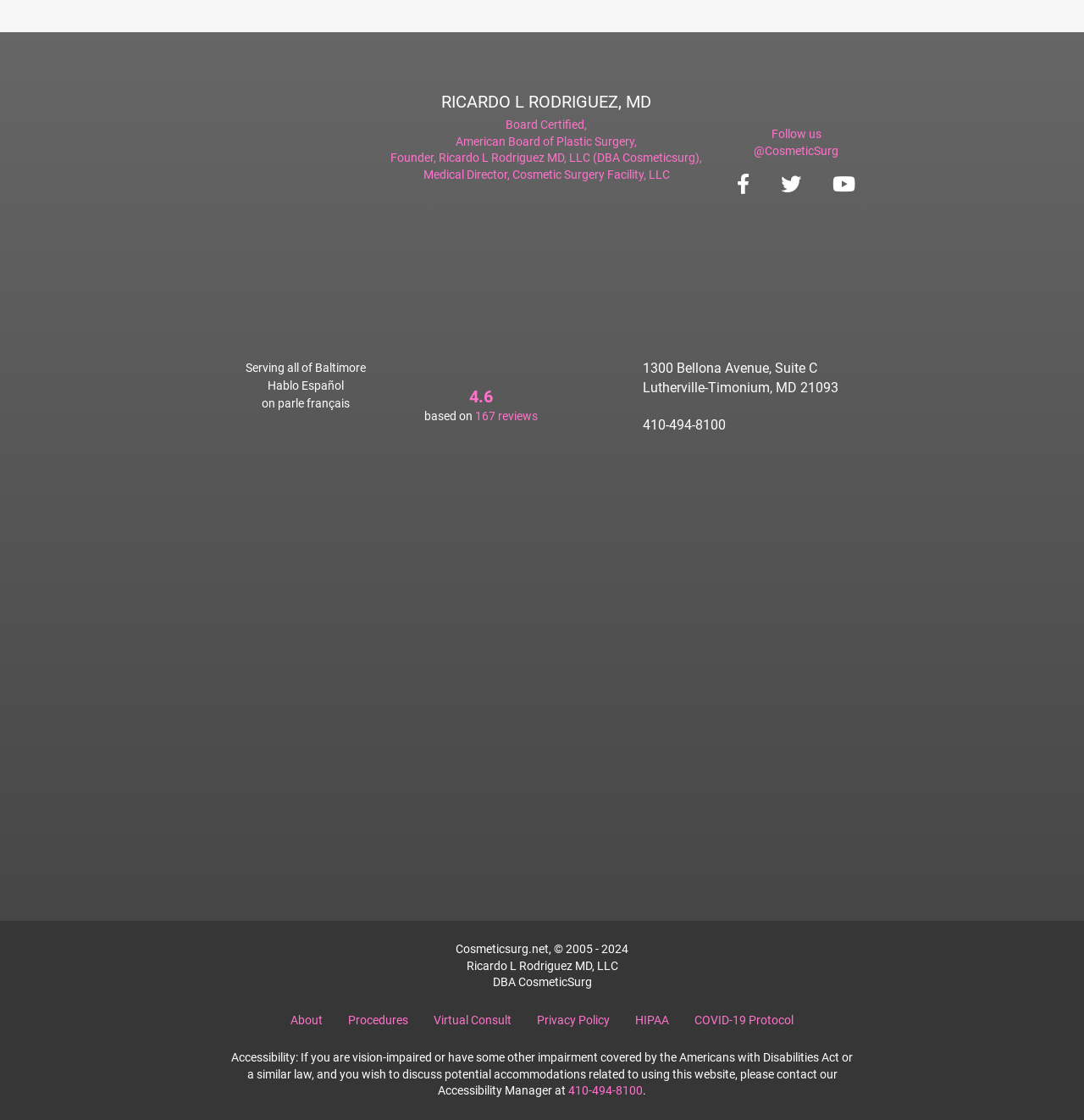Determine the bounding box coordinates of the region that needs to be clicked to achieve the task: "Contact the clinic".

[0.593, 0.37, 0.67, 0.389]